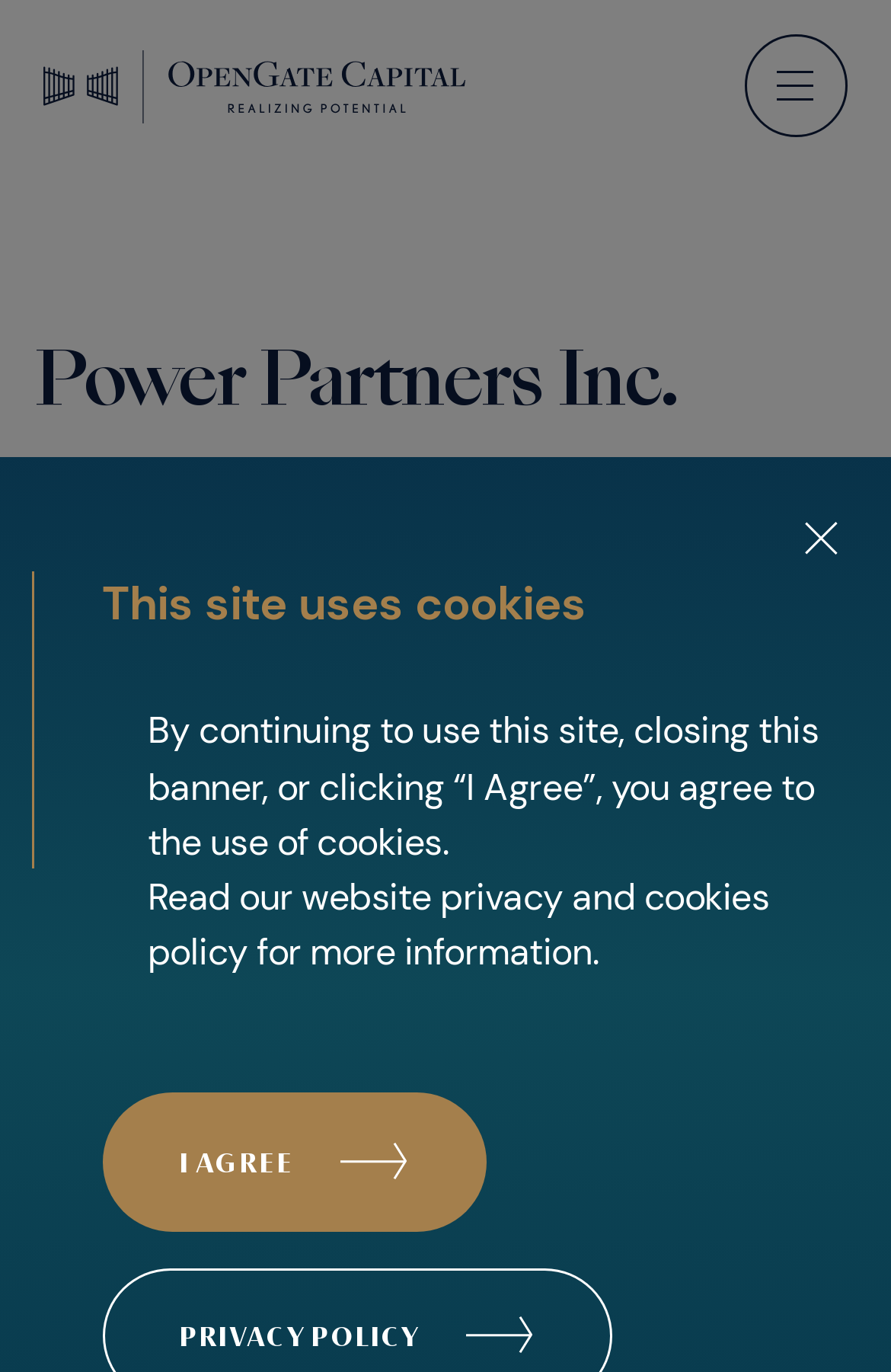Give a concise answer using one word or a phrase to the following question:
What is the name of the company on the top left?

Power Partners Inc.